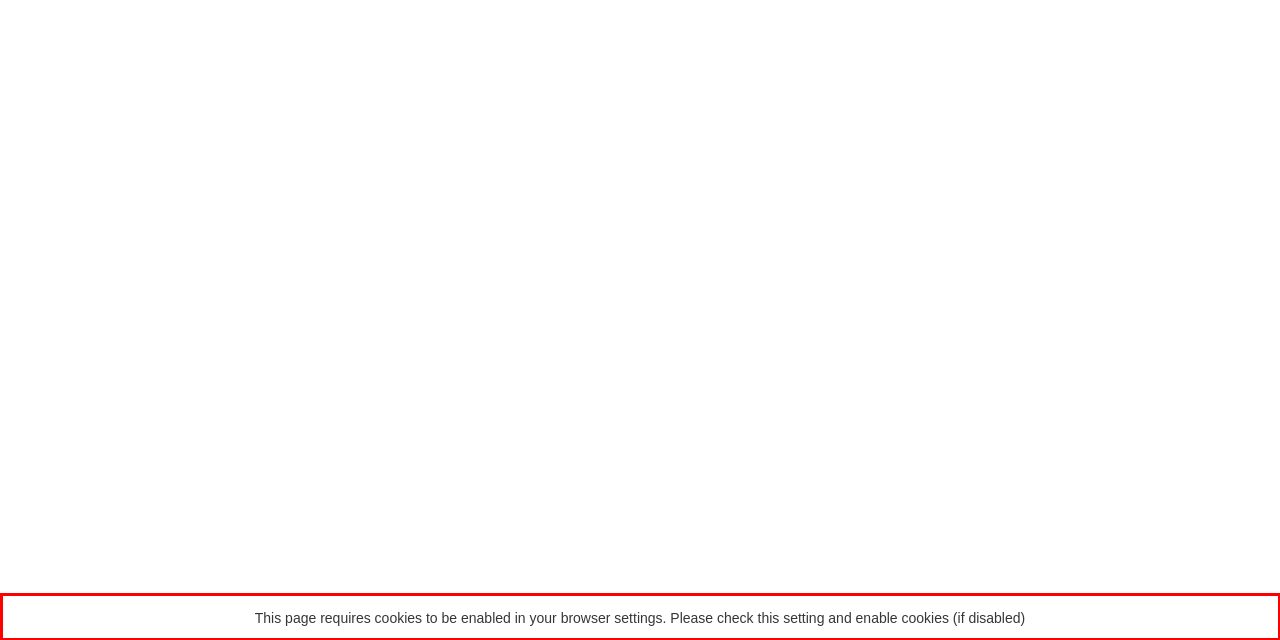Please perform OCR on the text within the red rectangle in the webpage screenshot and return the text content.

This page requires cookies to be enabled in your browser settings. Please check this setting and enable cookies (if disabled)